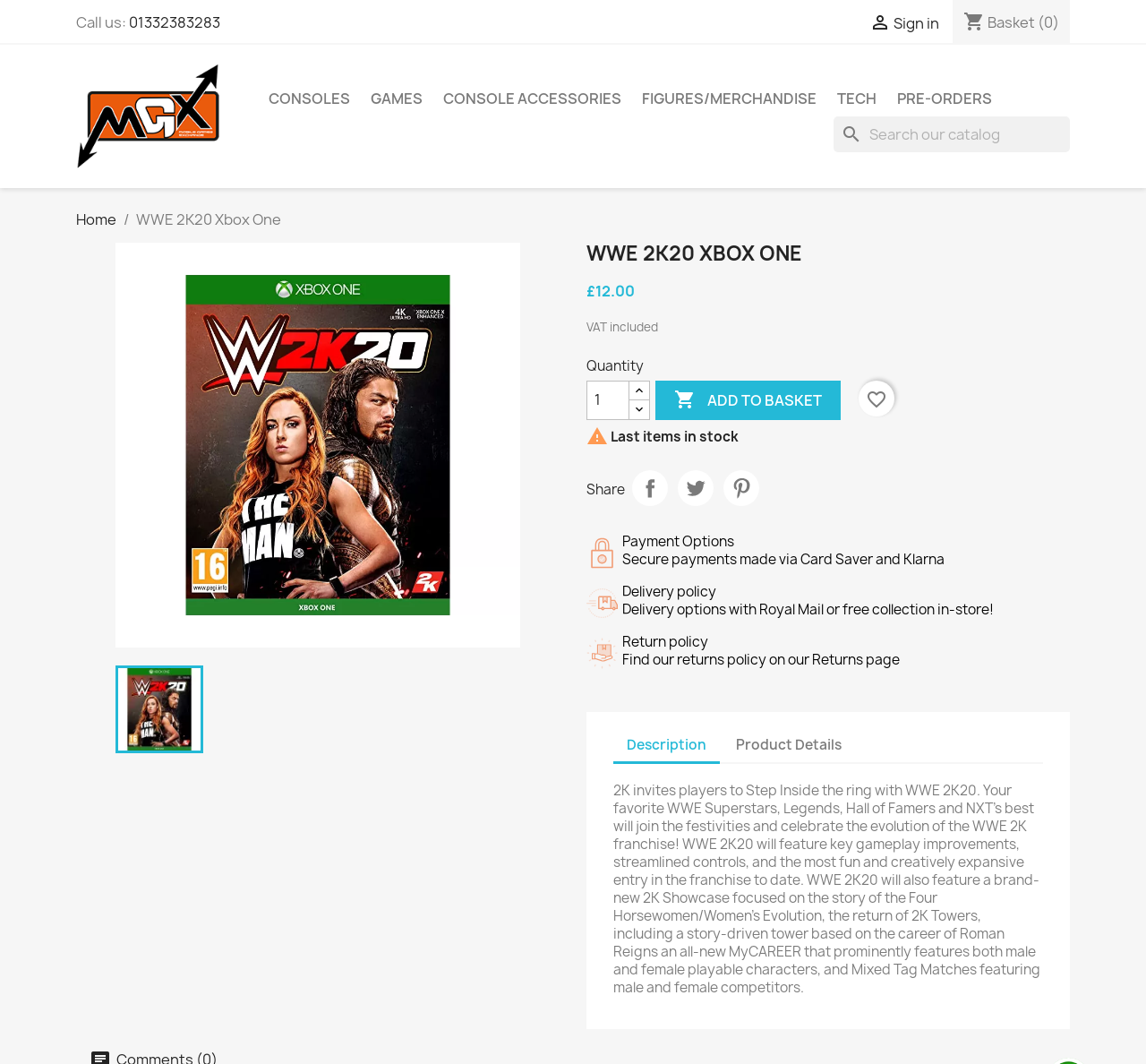What is the price of WWE 2K20 Xbox One?
Provide a one-word or short-phrase answer based on the image.

£12.00